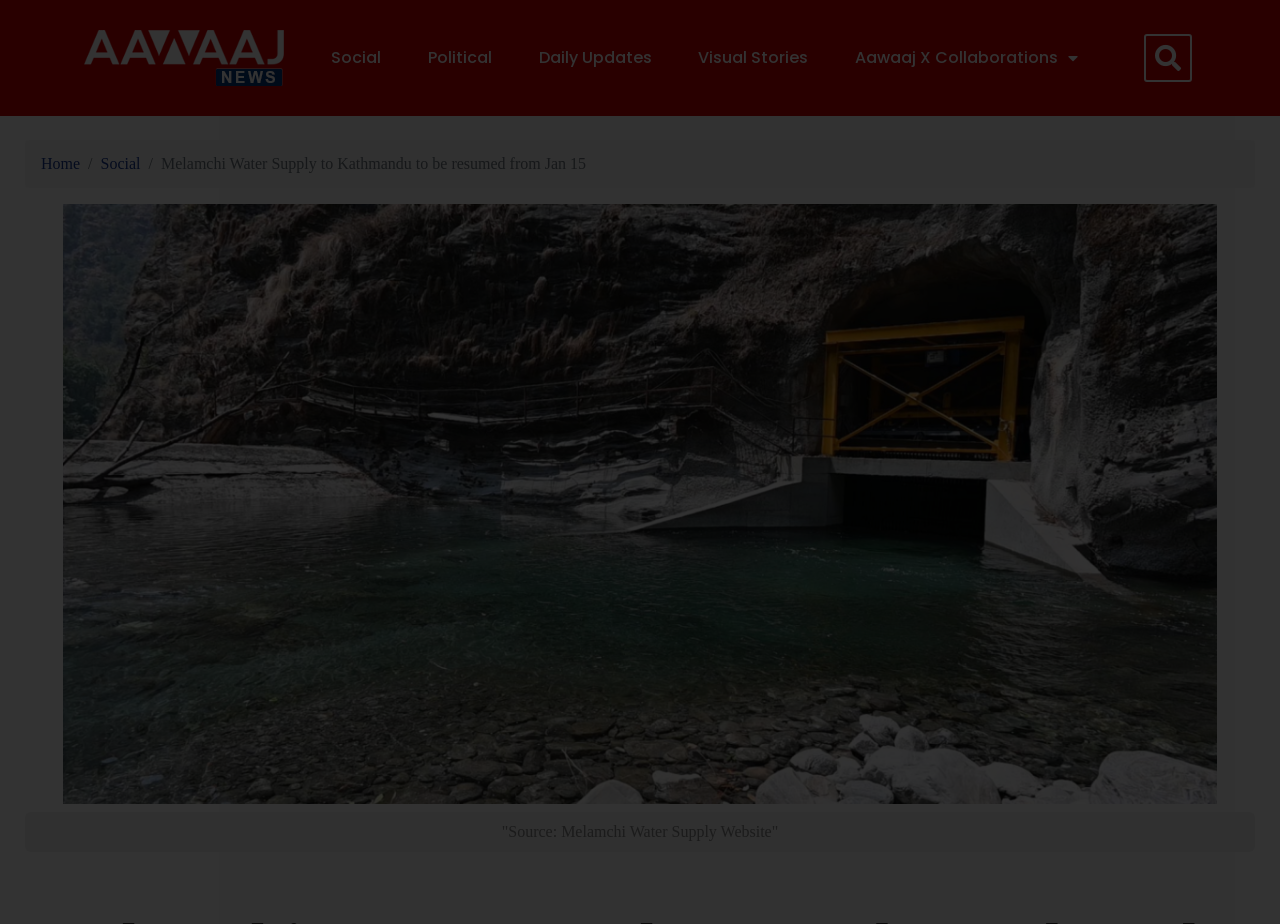Identify the bounding box for the described UI element: "Aawaaj X Collaborations".

[0.65, 0.038, 0.86, 0.088]